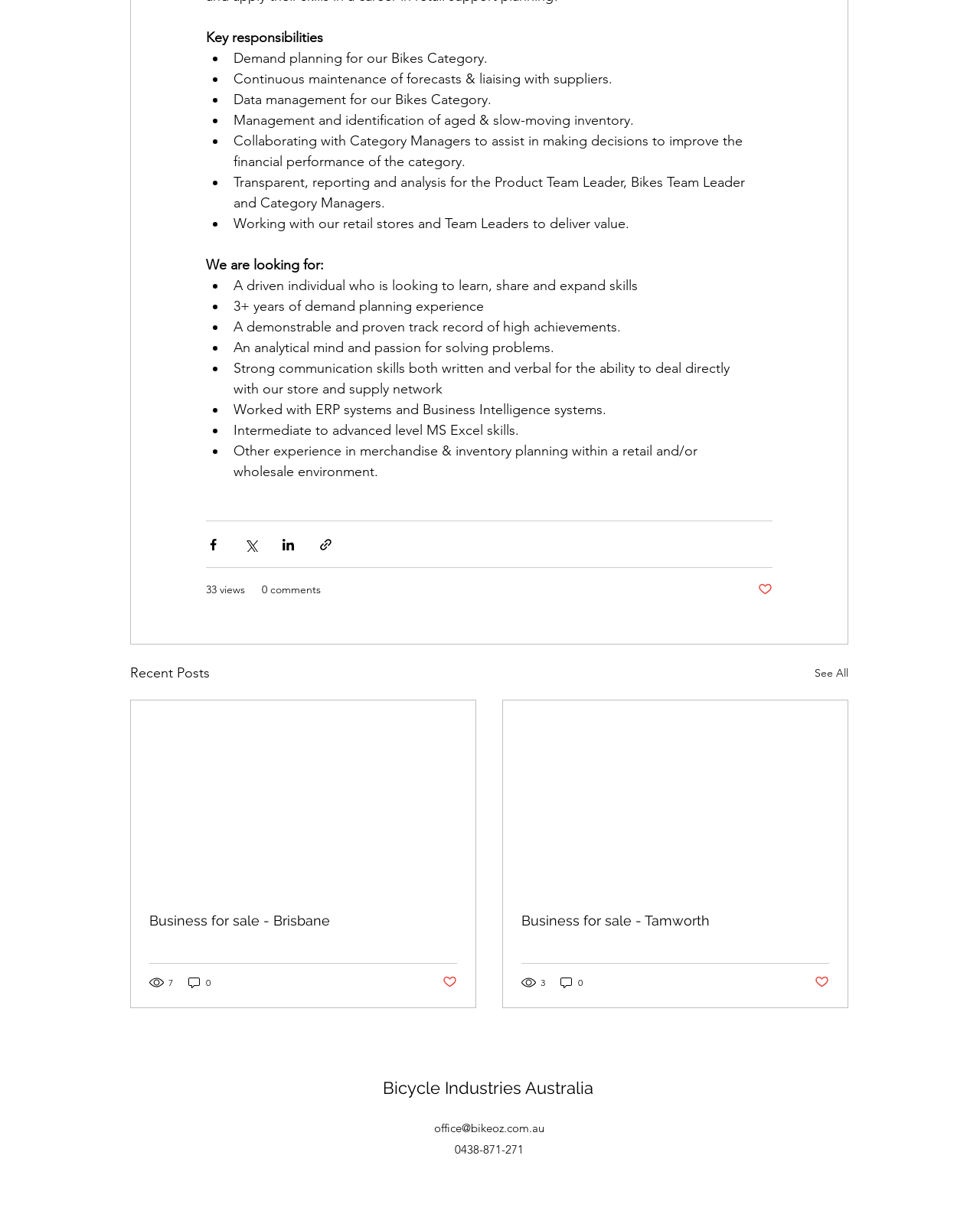What is the purpose of the 'Share via' buttons?
Deliver a detailed and extensive answer to the question.

The webpage has 'Share via' buttons for Facebook, Twitter, LinkedIn, and link, which suggests that the purpose of these buttons is to allow users to share the post on these platforms.